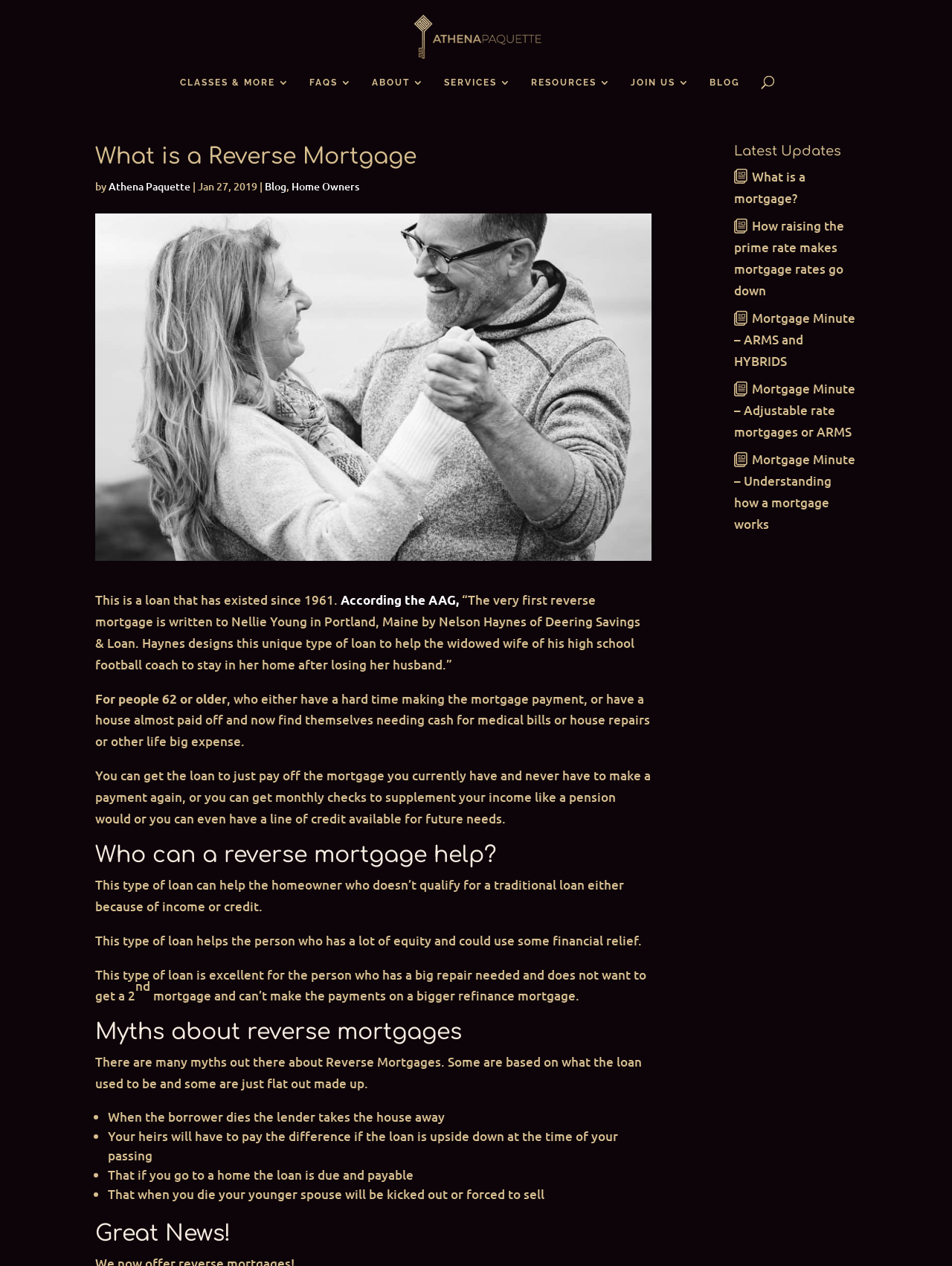Please identify and generate the text content of the webpage's main heading.

What is a Reverse Mortgage